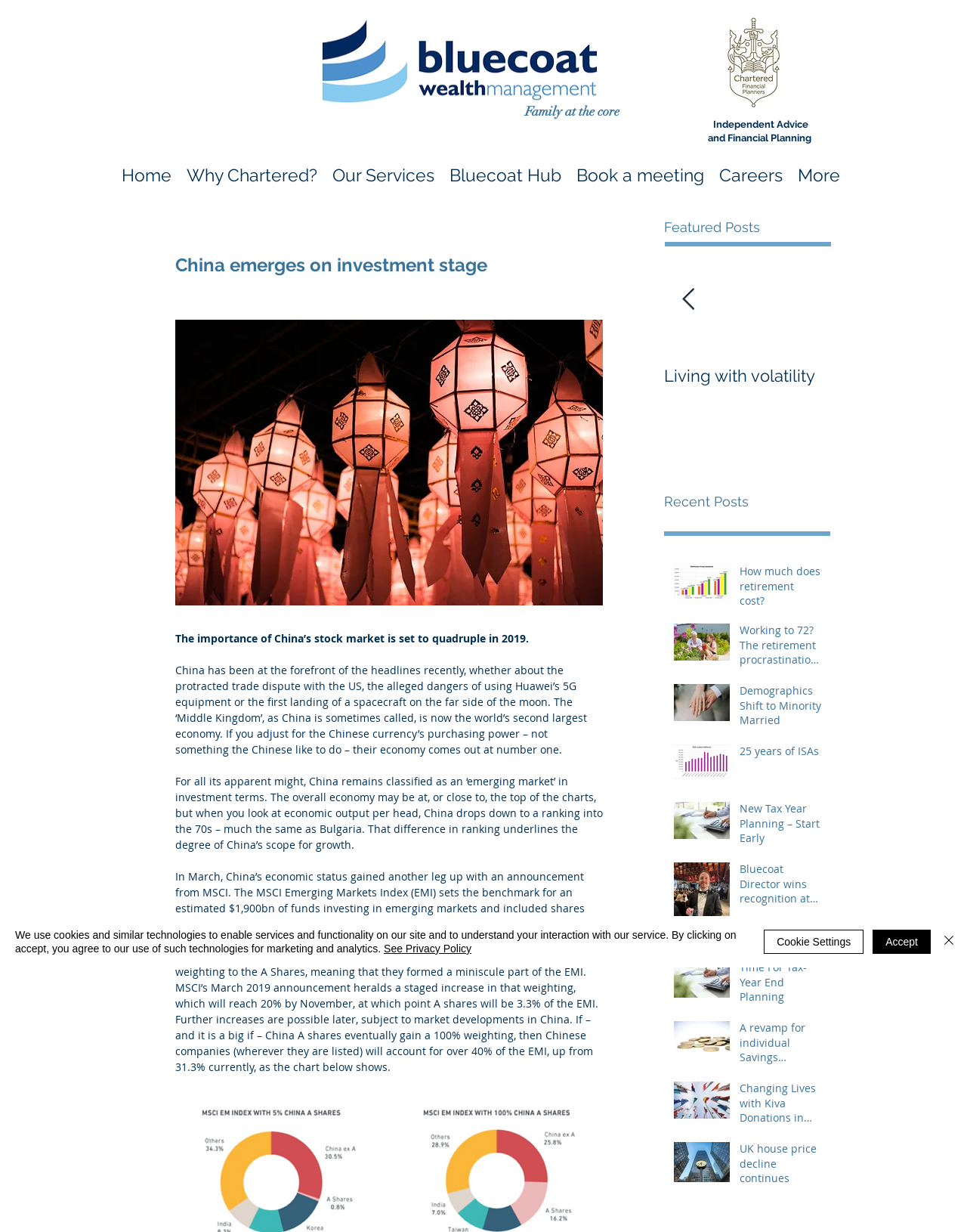Specify the bounding box coordinates for the region that must be clicked to perform the given instruction: "View the 'Featured Posts'".

[0.687, 0.177, 0.859, 0.192]